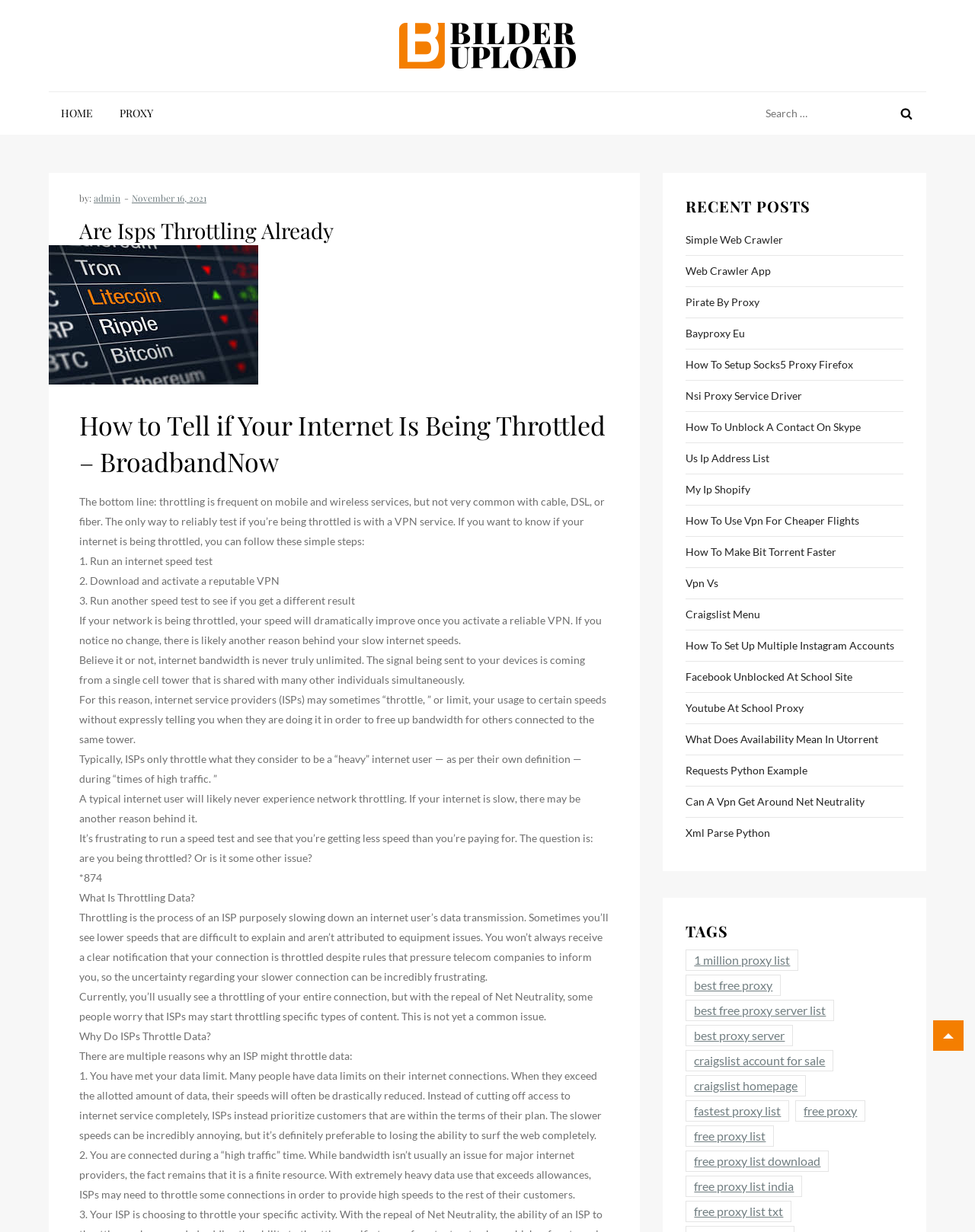Identify and provide the main heading of the webpage.

Are Isps Throttling Already